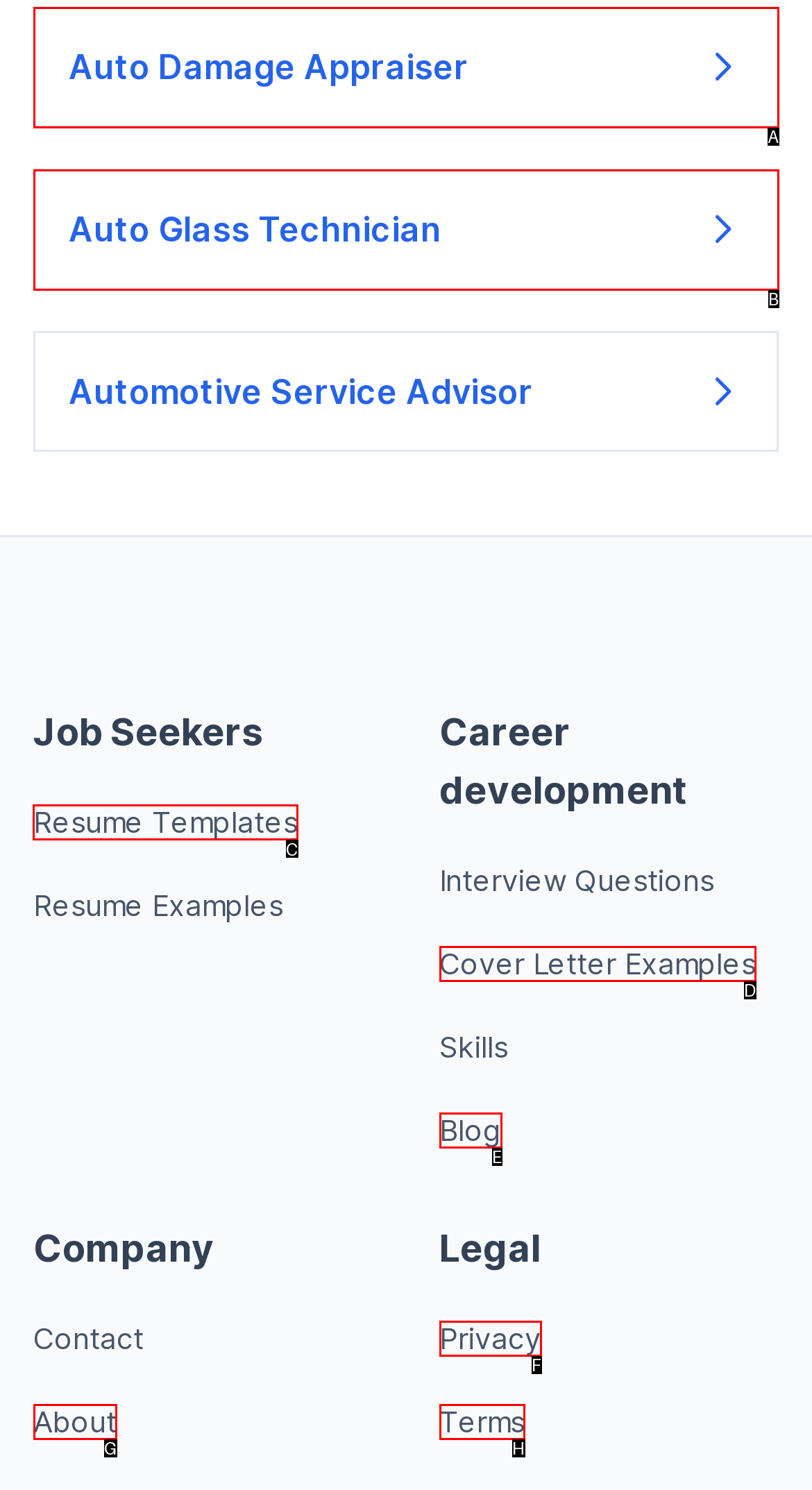Find the option you need to click to complete the following instruction: Explore Resume Templates
Answer with the corresponding letter from the choices given directly.

C